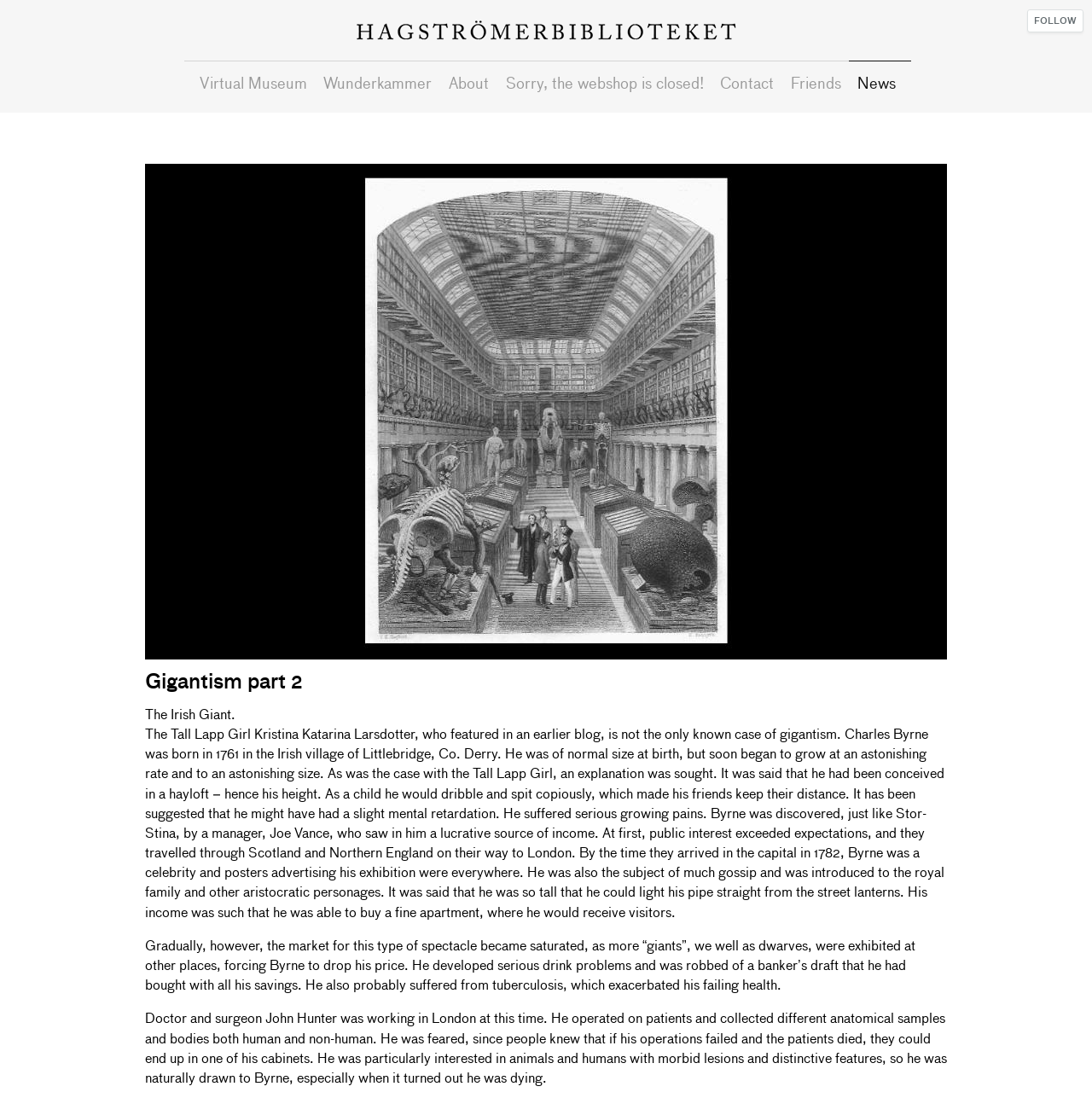Provide a thorough description of this webpage.

The webpage is about the Historical Library of Karolinska Institutet and the Swedish Society of Medicine, specifically focusing on rare and old books related to biomedical subjects. 

At the top, there is a heading "Hagströmerbiblioteket" with a link to it. Below this, there are several links to different sections, including "Virtual Museum", "Wunderkammer", "About", "Sorry, the webshop is closed!", "Contact", "Friends", and "News". 

To the right of these links, there is a large image, taking up most of the width of the page. Below this image, there is a heading "Gigantism part 2" and a series of paragraphs describing the story of Charles Byrne, an Irish giant. The text explains his life, including his rapid growth, his exhibition as a spectacle, and his later struggles with health and finances. The text also mentions Doctor John Hunter, who was interested in Byrne's unusual condition.

At the very bottom of the page, there is a link to "FOLLOW".